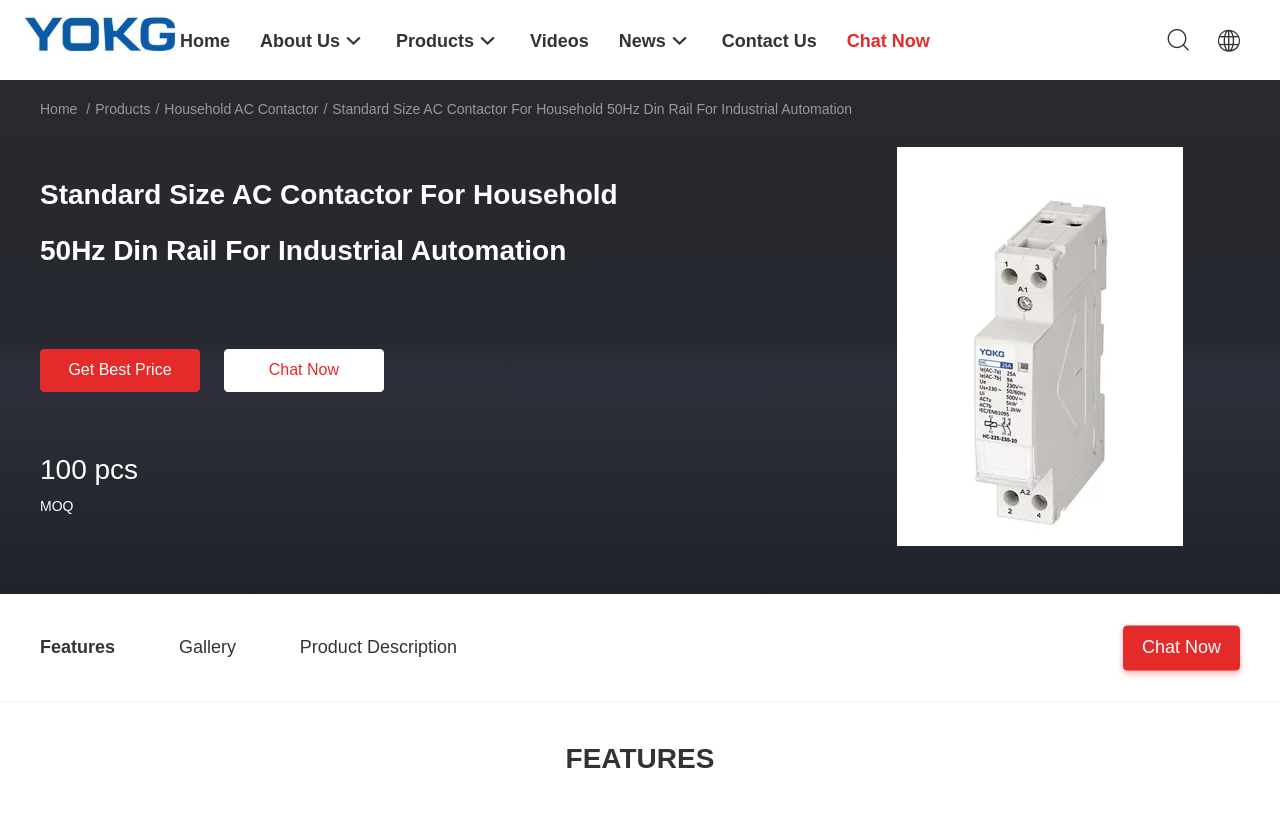Answer the following query with a single word or phrase:
What is the company name?

YueQing ZEYI Electrical Co., Ltd.